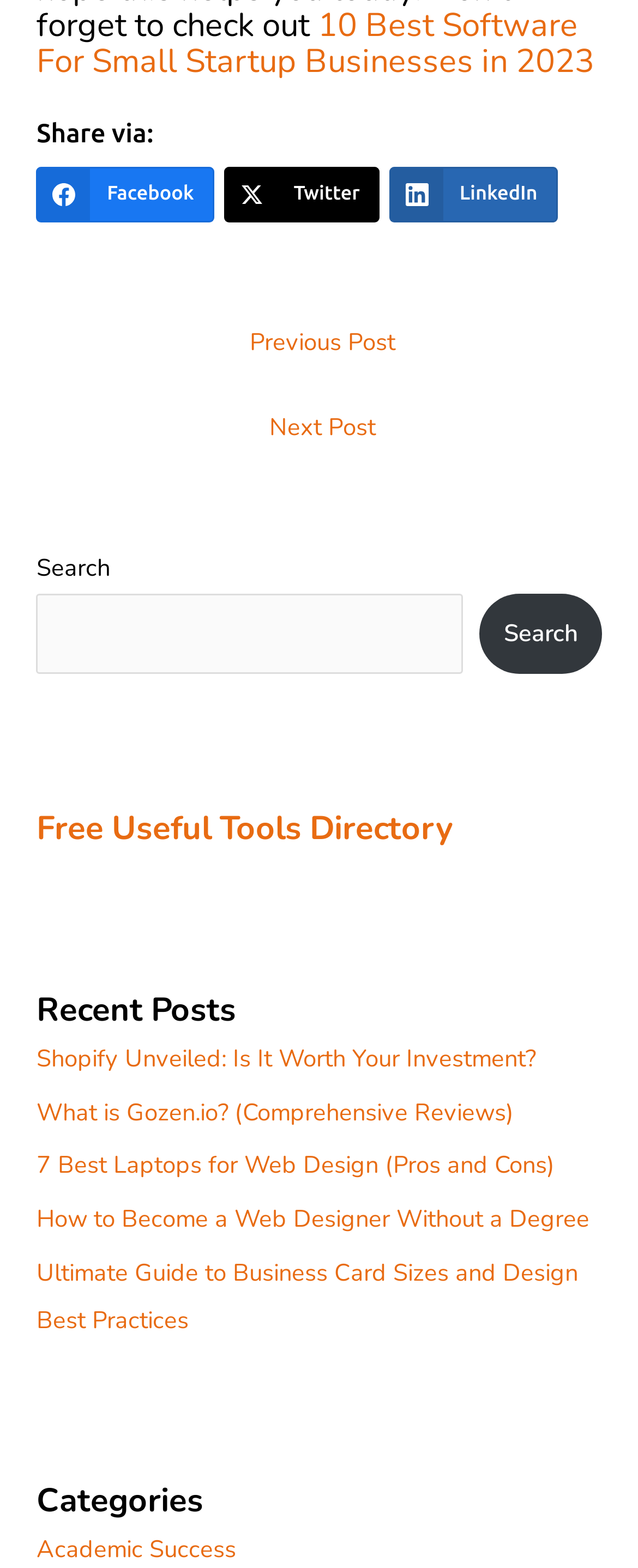What is the function of the button at the top right corner?
Please provide a single word or phrase answer based on the image.

Search